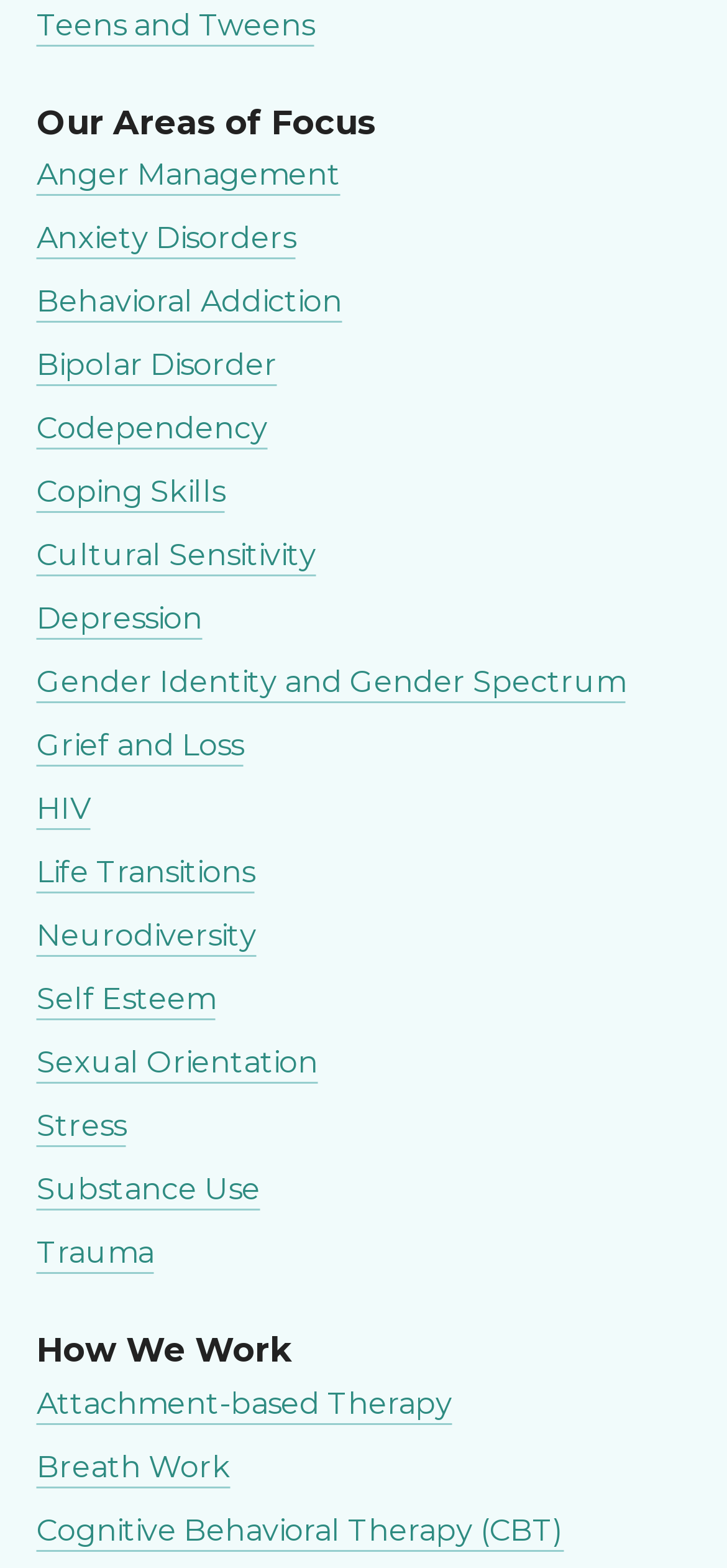Respond with a single word or phrase:
What is the first area of focus listed?

Teens and Tweens